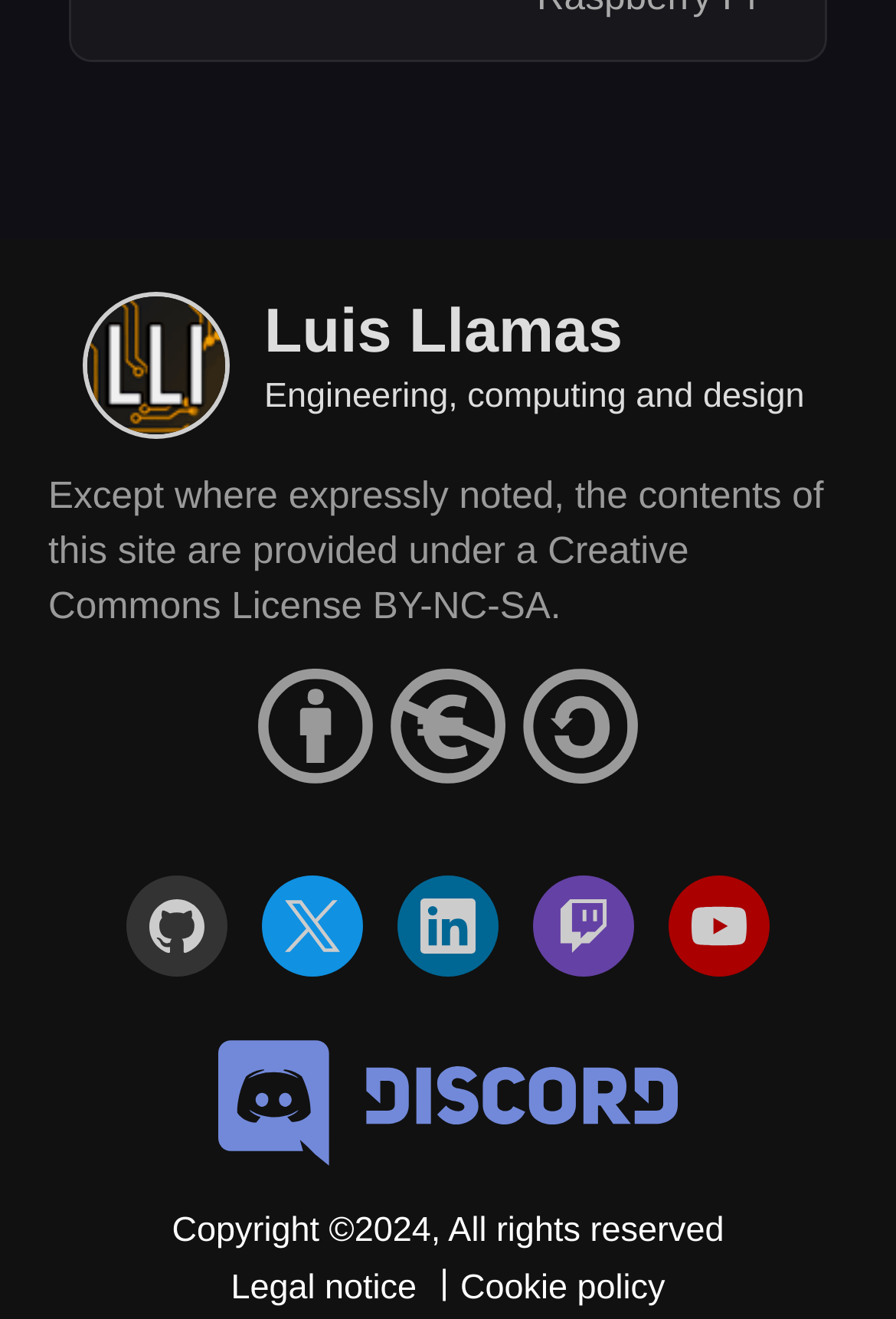Can you specify the bounding box coordinates for the region that should be clicked to fulfill this instruction: "View Luis Llamas on LinkedIn".

[0.444, 0.664, 0.556, 0.741]